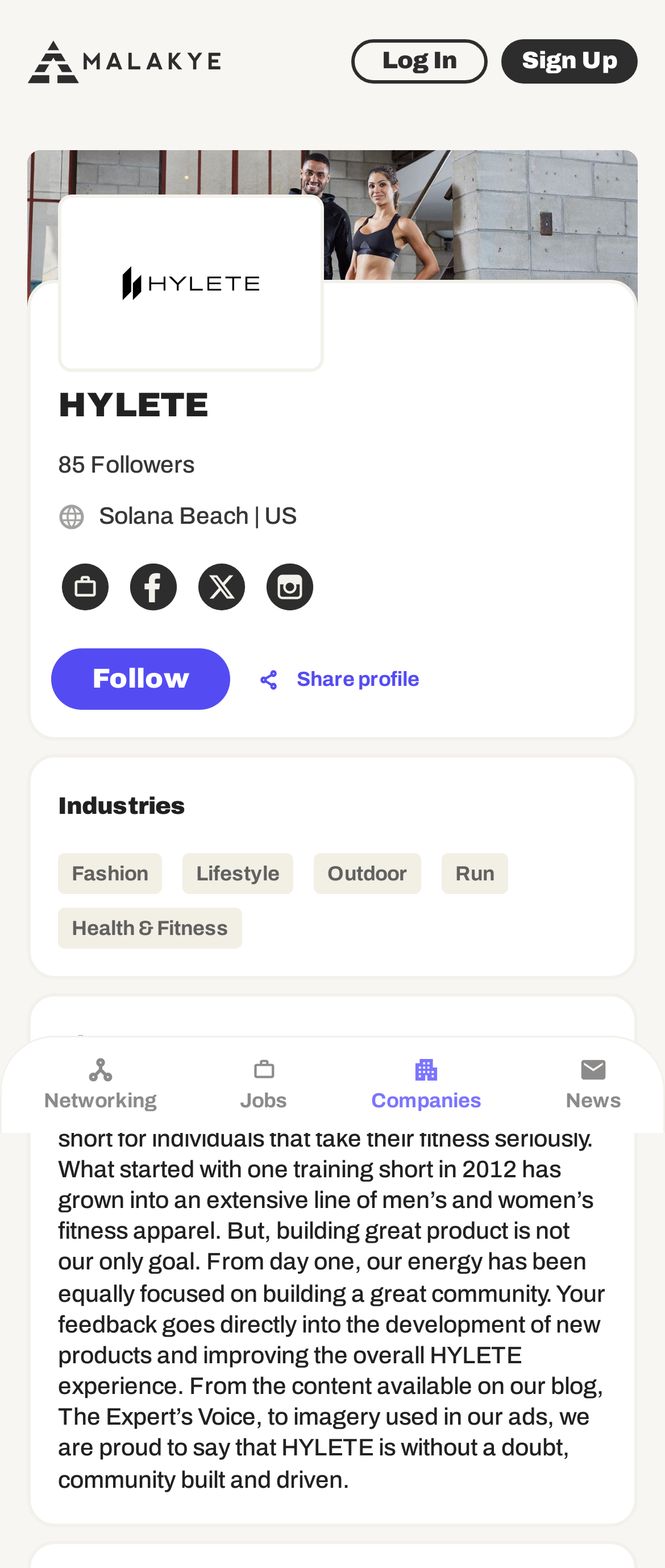What is the company name?
Using the image, respond with a single word or phrase.

HYLETE